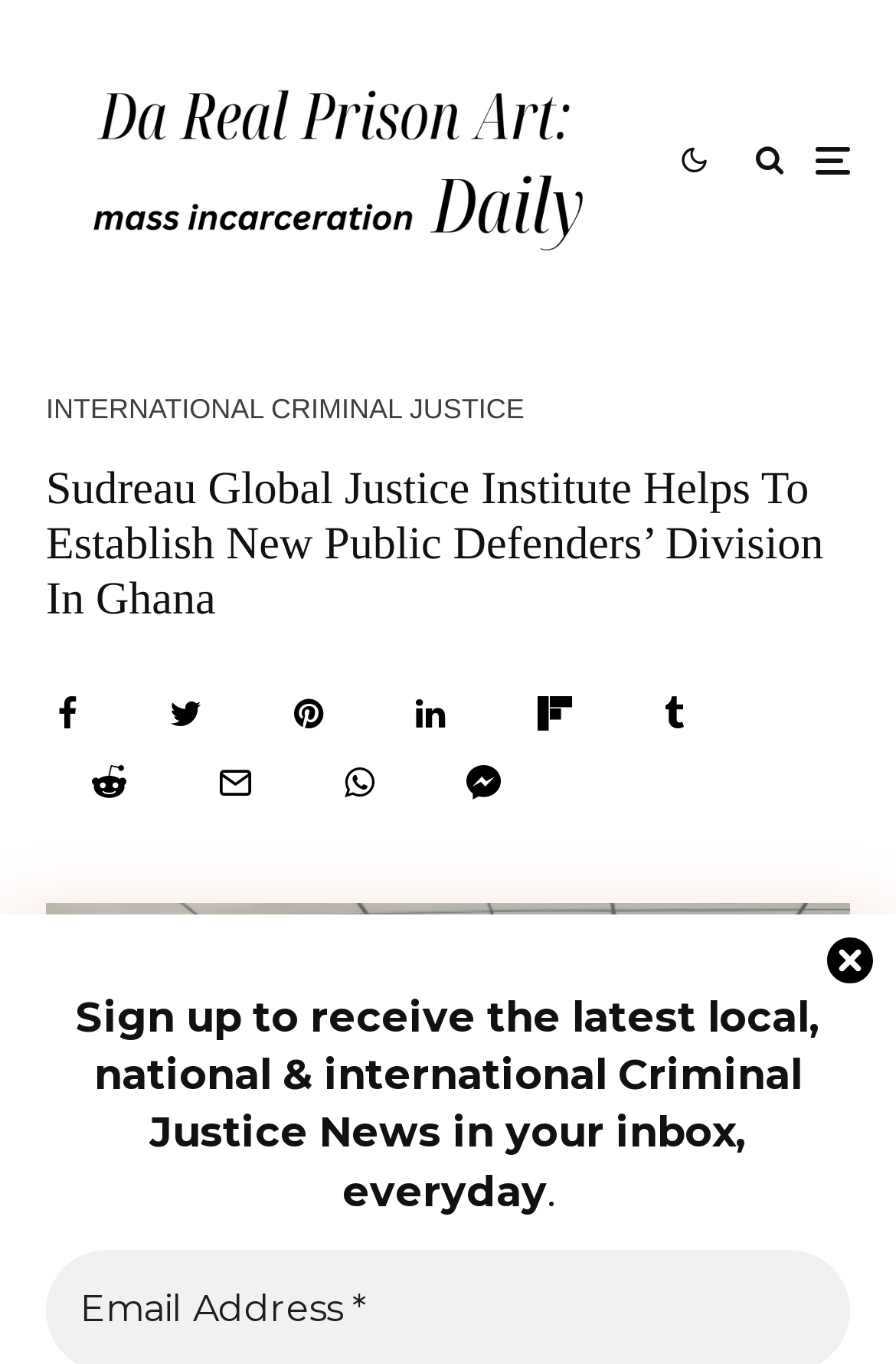Provide the bounding box coordinates for the UI element described in this sentence: "aria-label="Share"". The coordinates should be four float values between 0 and 1, i.e., [left, top, right, bottom].

[0.464, 0.51, 0.497, 0.536]